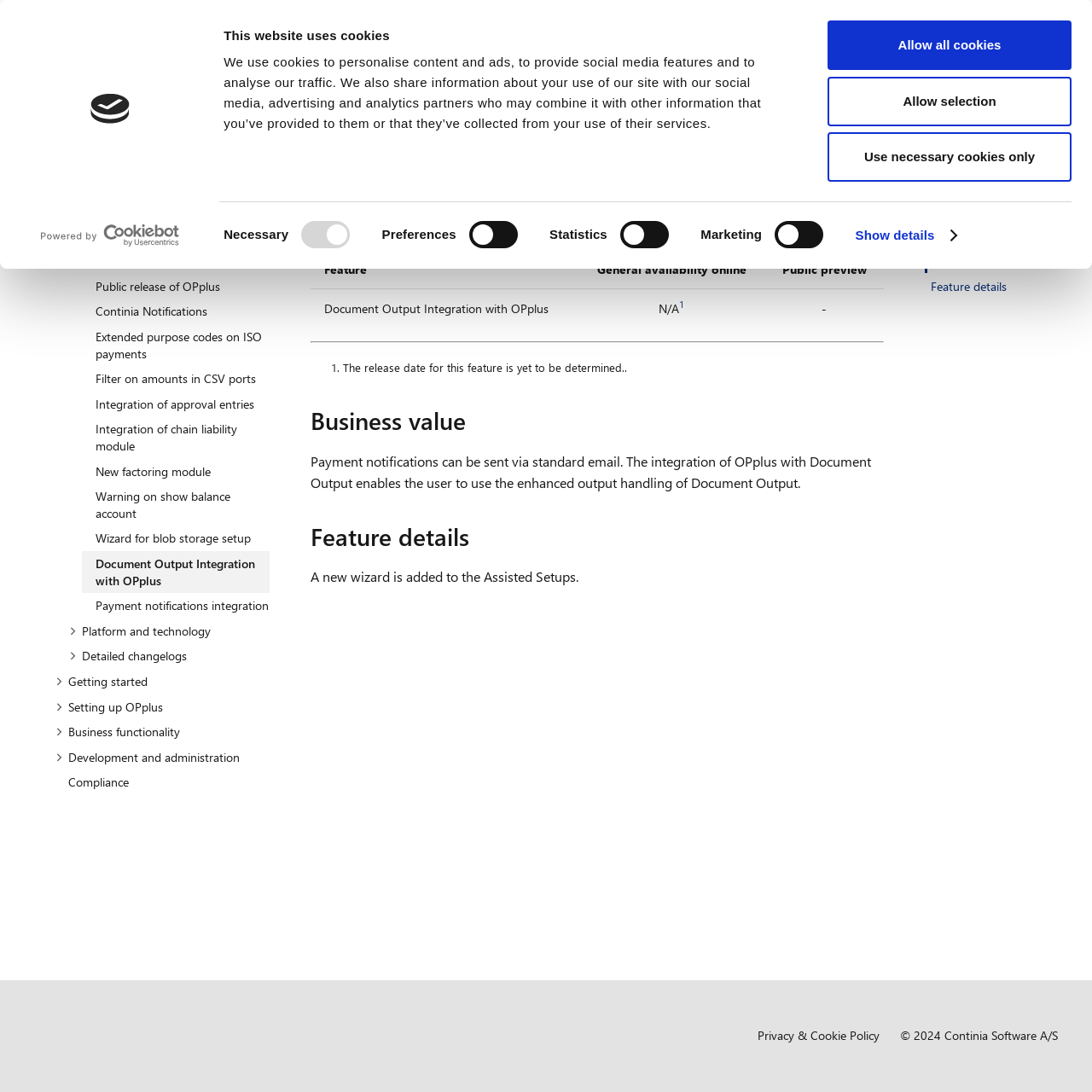Determine the bounding box coordinates of the section I need to click to execute the following instruction: "Search in the searchbox". Provide the coordinates as four float numbers between 0 and 1, i.e., [left, top, right, bottom].

[0.782, 0.008, 0.95, 0.033]